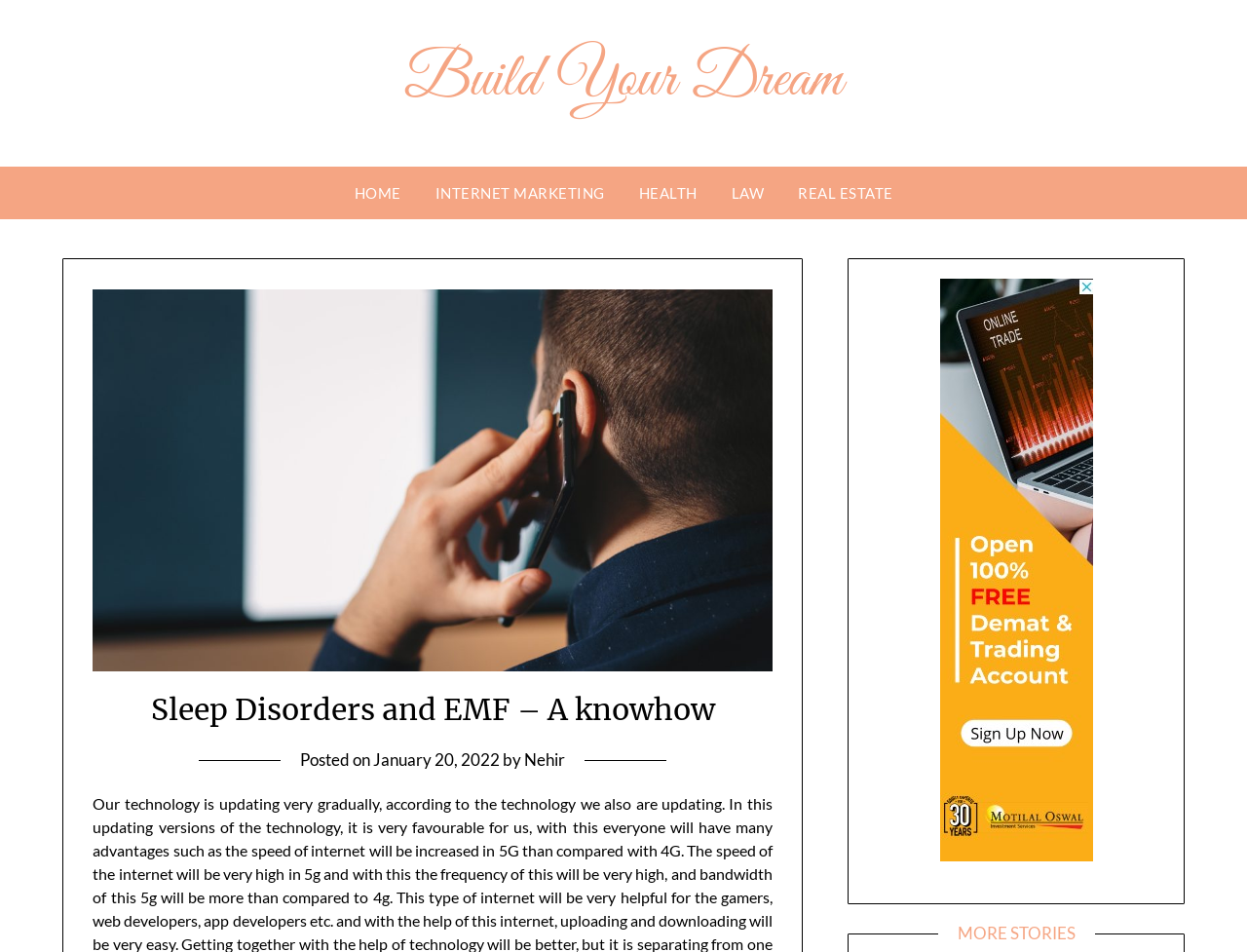Please answer the following question using a single word or phrase: 
Who is the author of the article?

Nehir